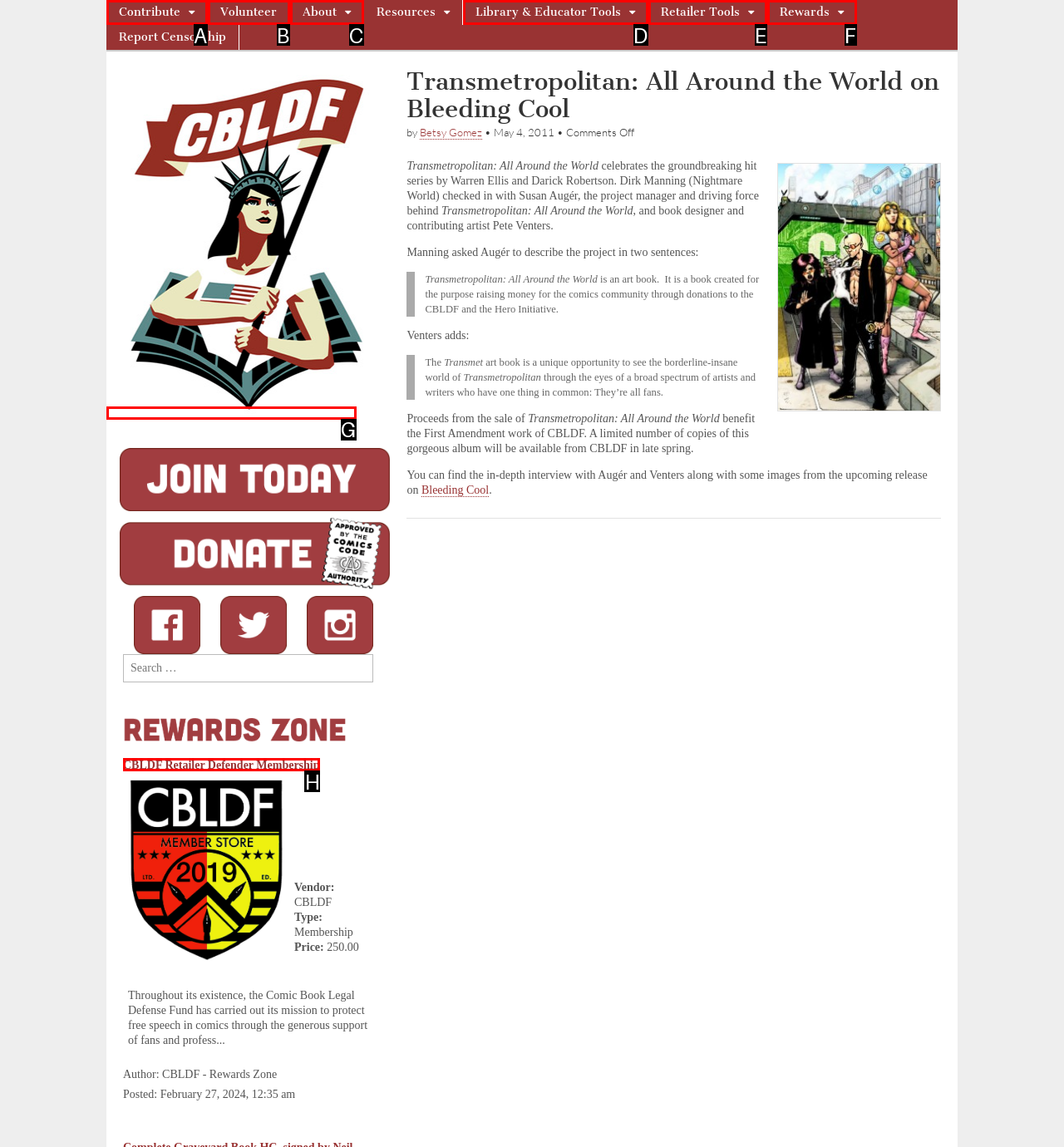Given the description: Volunteer, identify the corresponding option. Answer with the letter of the appropriate option directly.

B